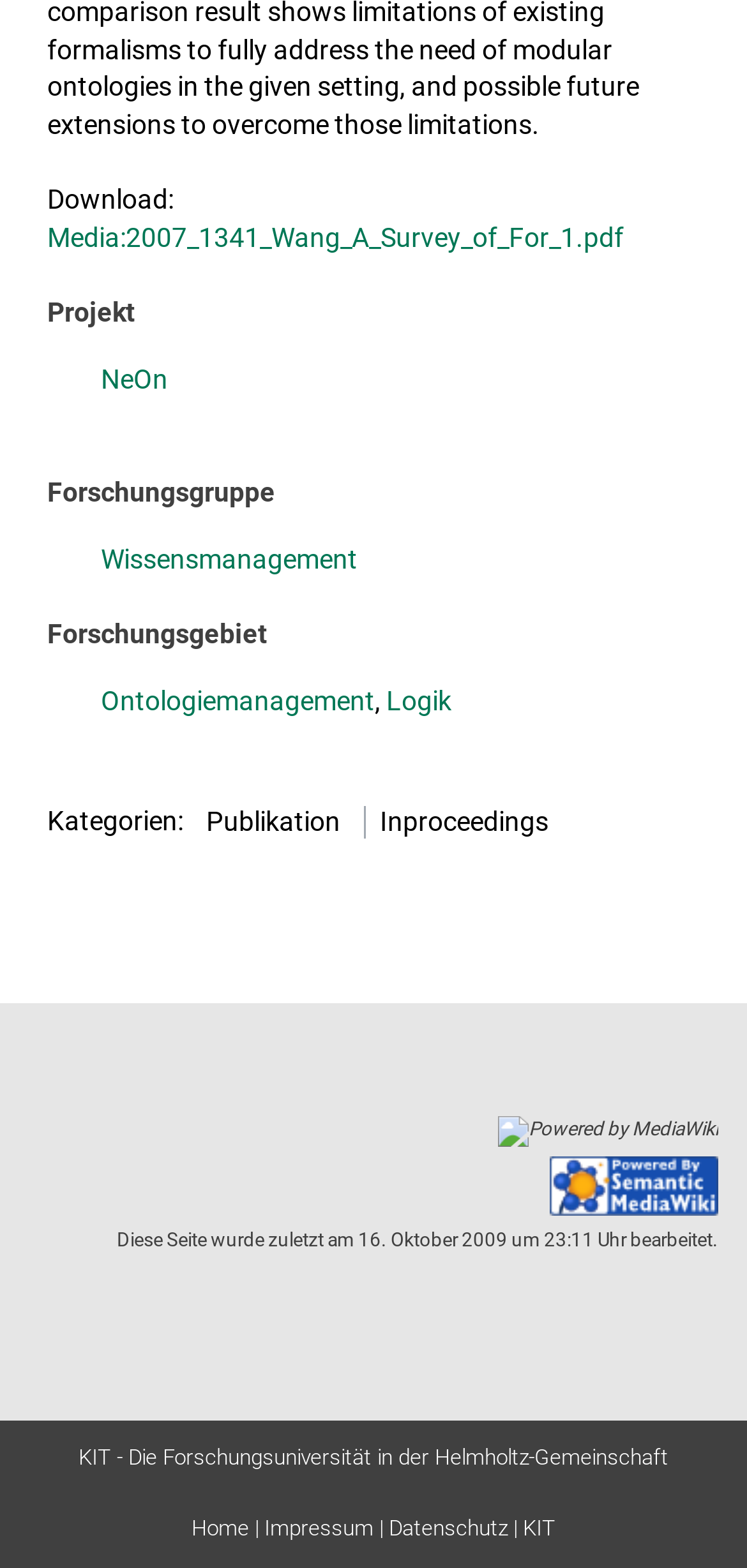Find the bounding box coordinates for the area that should be clicked to accomplish the instruction: "Go to the Home page".

[0.256, 0.966, 0.333, 0.982]